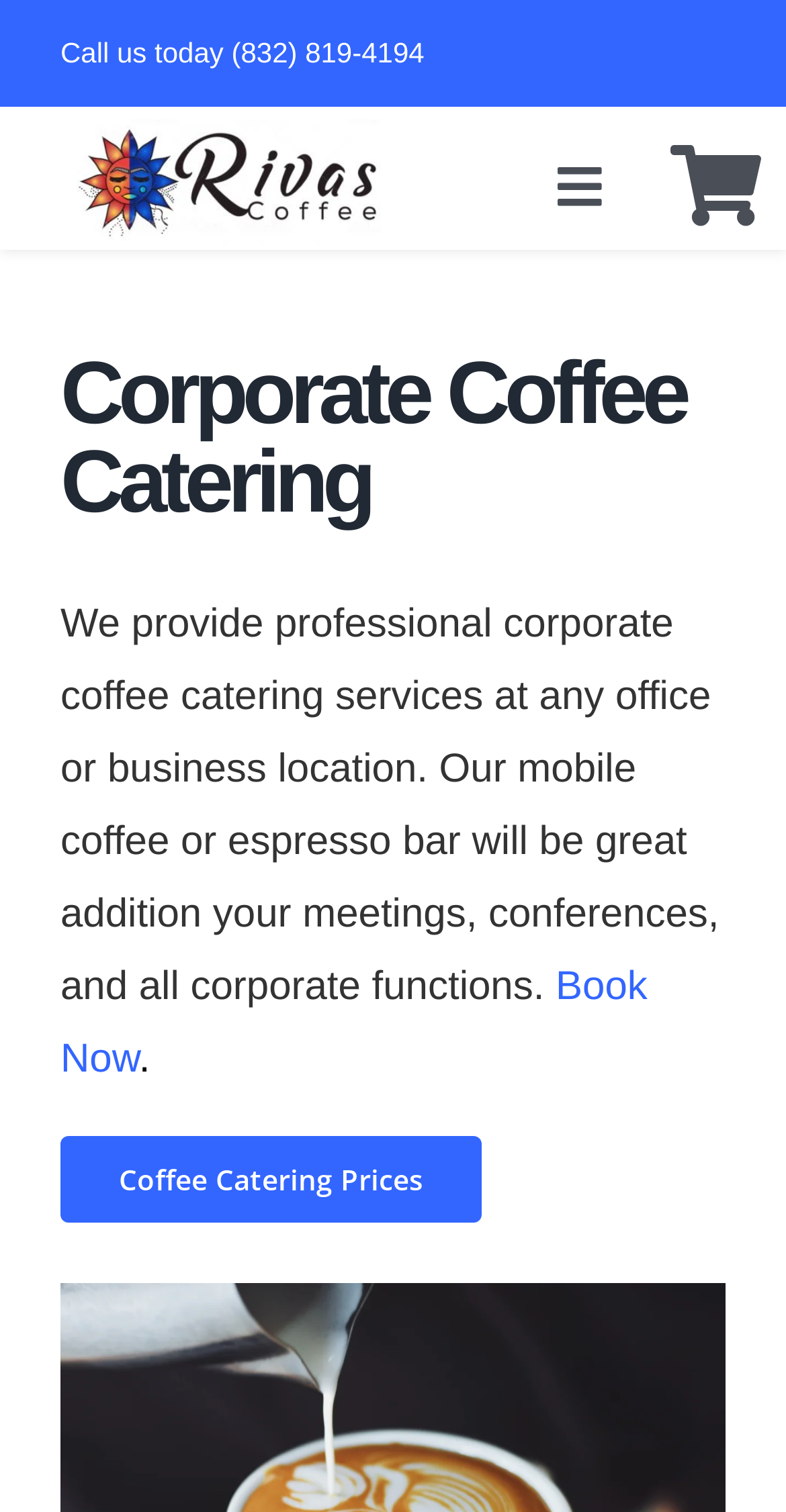Please determine the bounding box coordinates of the element to click on in order to accomplish the following task: "Toggle the main menu". Ensure the coordinates are four float numbers ranging from 0 to 1, i.e., [left, top, right, bottom].

[0.654, 0.09, 0.821, 0.155]